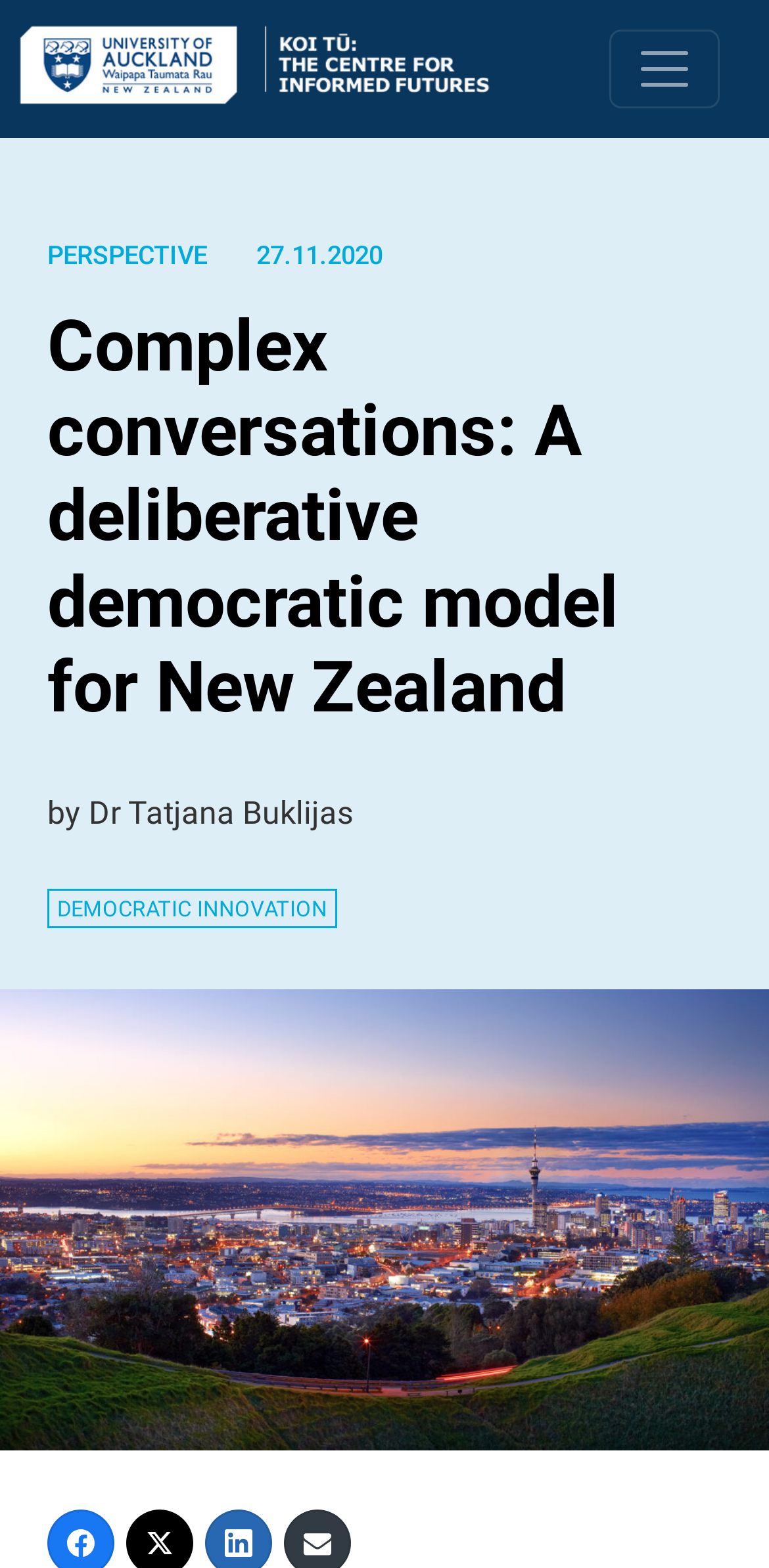Identify the bounding box coordinates for the UI element mentioned here: "← Older revision". Provide the coordinates as four float values between 0 and 1, i.e., [left, top, right, bottom].

None